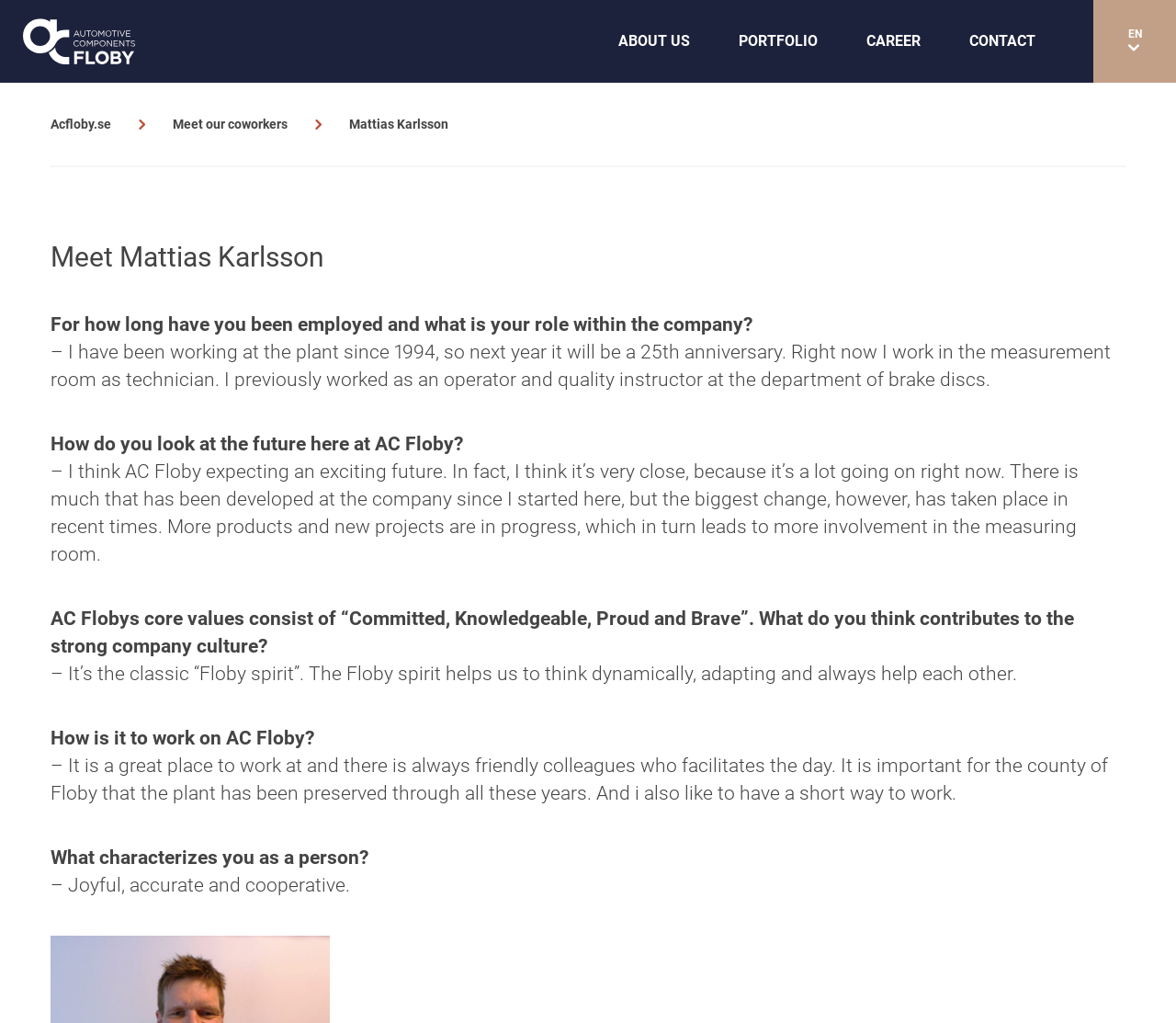What is the 'Floby spirit' according to Mattias?
Using the image as a reference, answer with just one word or a short phrase.

Dynamic, adapting, and helping each other